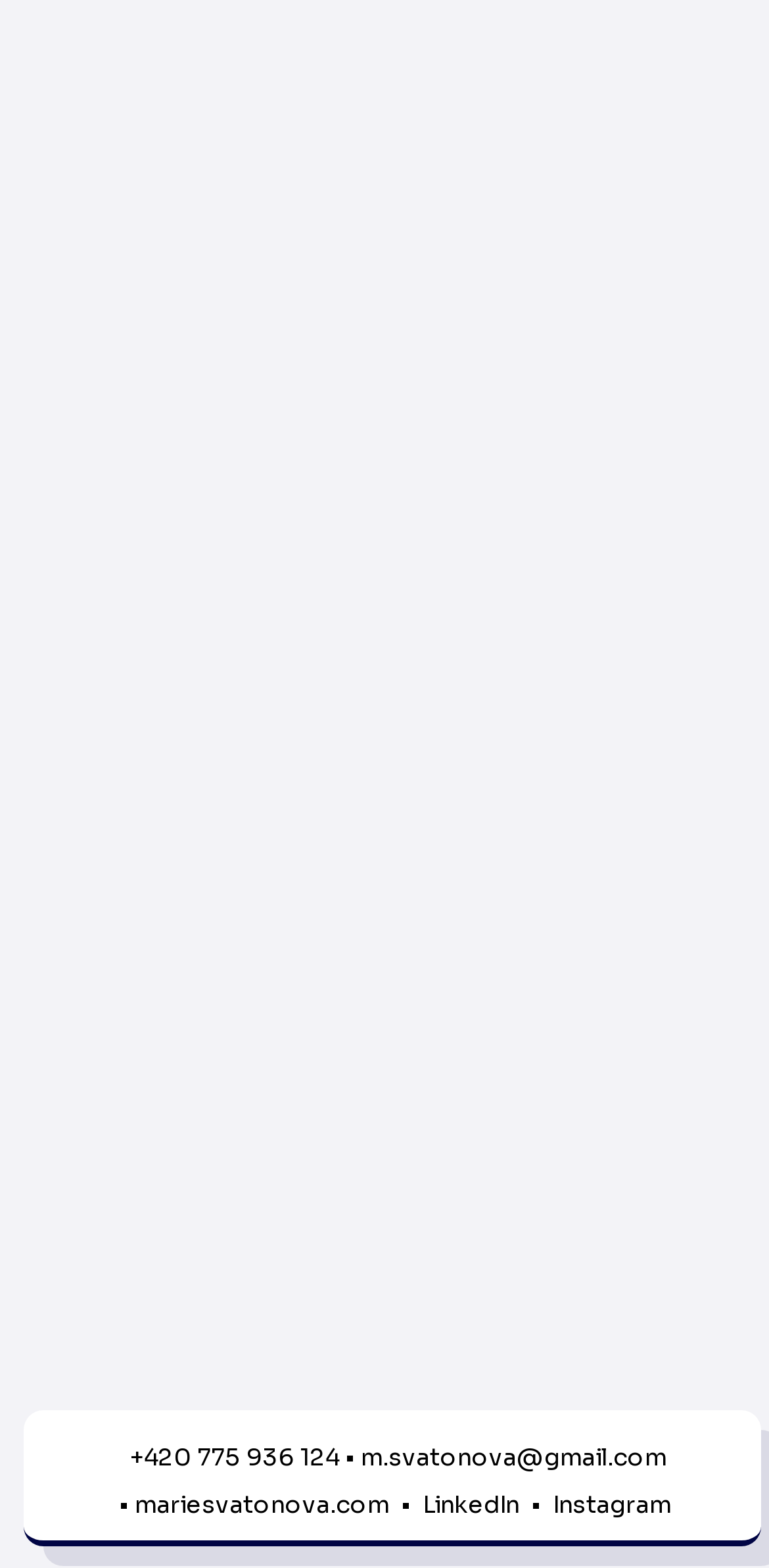What is the personal website URL?
Refer to the image and answer the question using a single word or phrase.

mariesvatonova.com